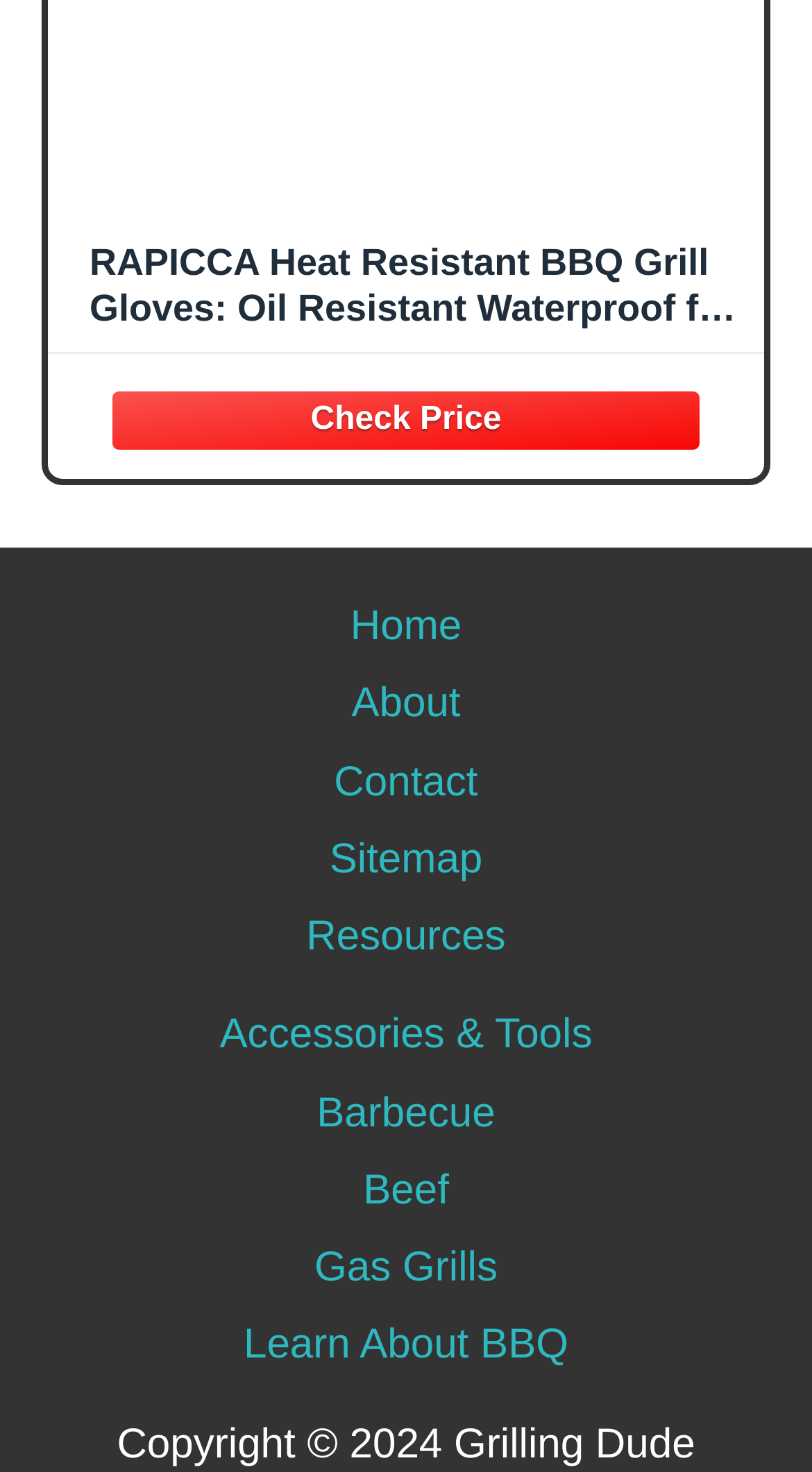How many categories are in the footer widget?
Respond to the question with a well-detailed and thorough answer.

The number of categories in the footer widget is obtained by counting the link elements under the complementary element with the description 'Footer Widget 1', which are 'Accessories & Tools', 'Barbecue', 'Beef', 'Gas Grills', and 'Learn About BBQ'.